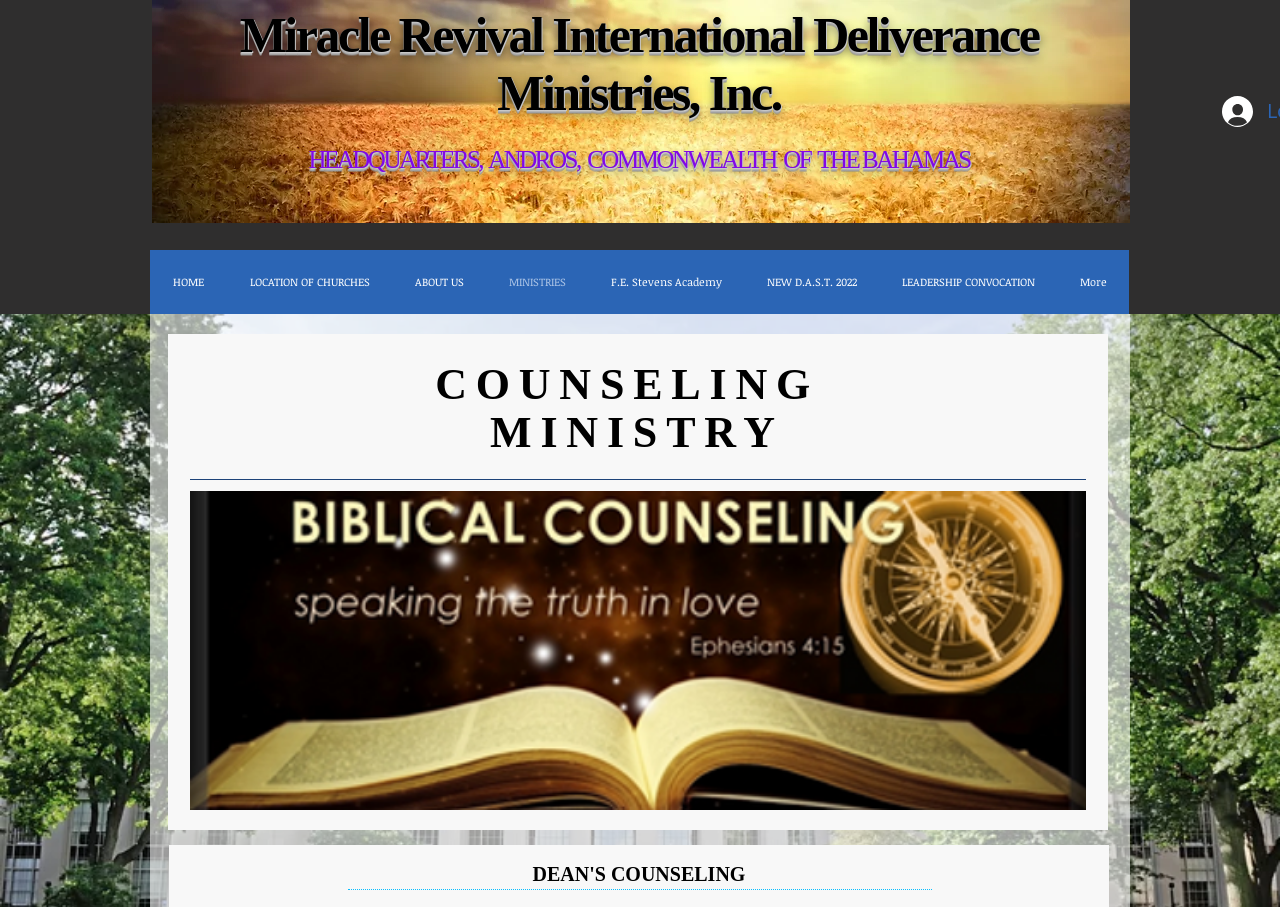Please locate the bounding box coordinates of the element that should be clicked to achieve the given instruction: "learn about the location of churches".

[0.177, 0.276, 0.306, 0.346]